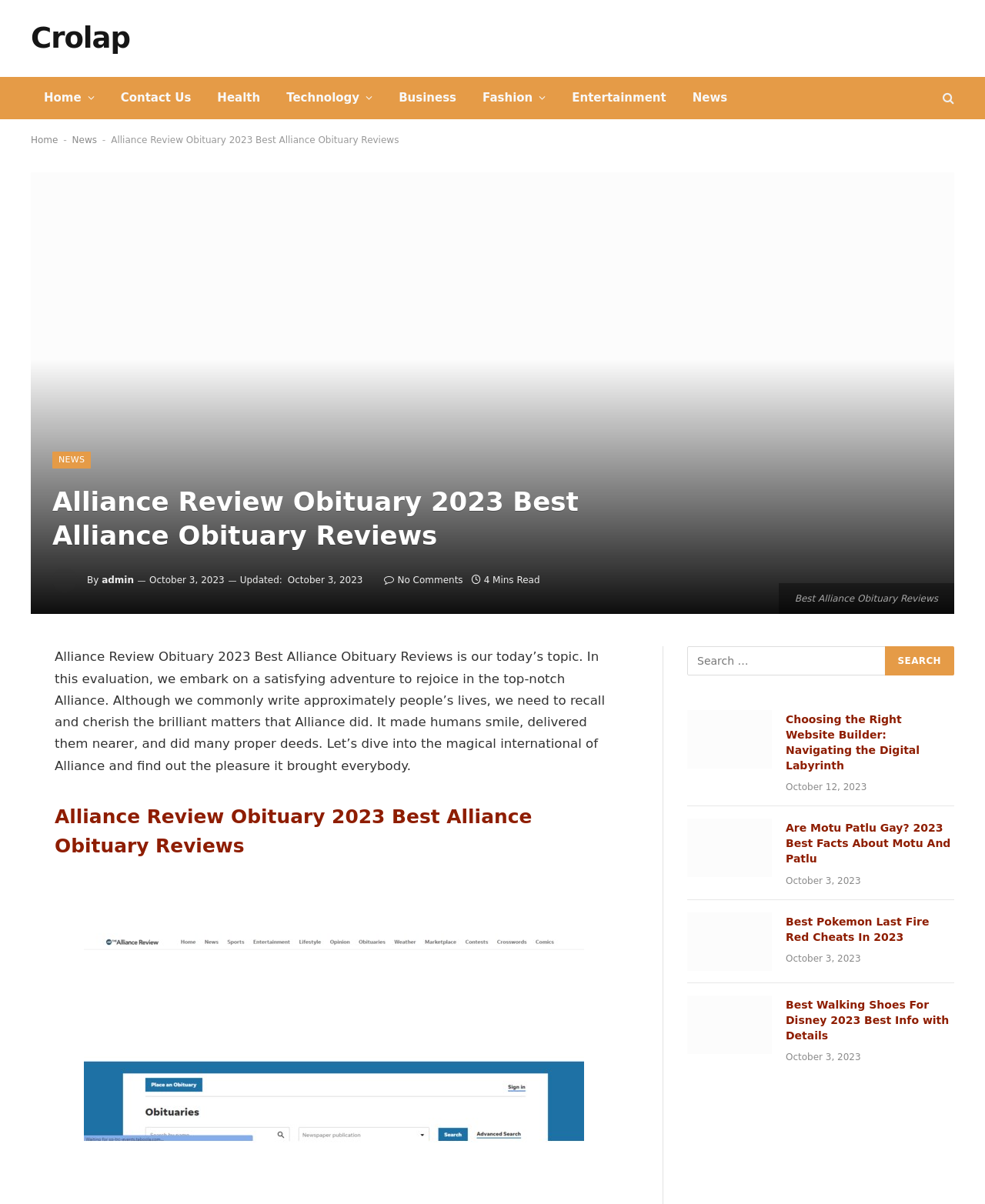Using the image as a reference, answer the following question in as much detail as possible:
What is the date of the article?

The date of the article is mentioned as 'October 3, 2023' below the title 'Alliance Review Obituary 2023 Best Alliance Obituary Reviews'.